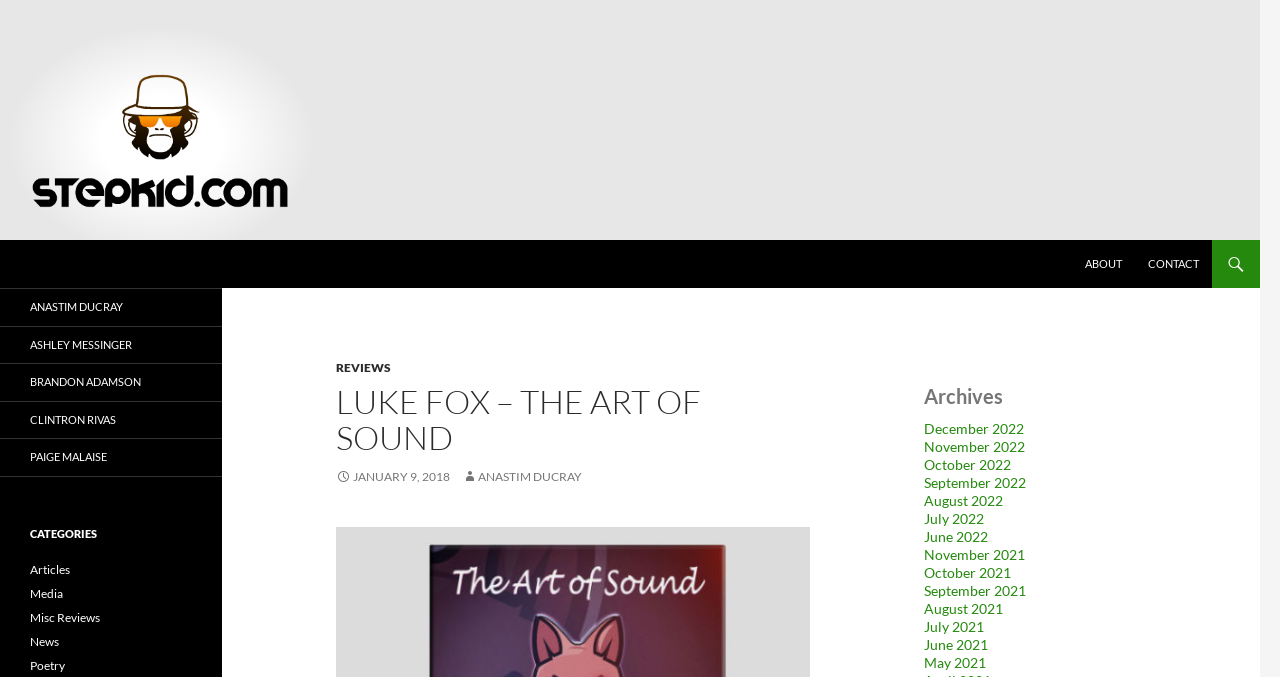Detail the various sections and features of the webpage.

The webpage is about Luke Fox, an Orange County-based artist, and his new album "The Art of Sound" released on January 9th, 2018. At the top left corner, there is a logo of "Stepkid Magazine" with a link to the magazine's homepage. Below the logo, there is a heading with the same name. 

To the right of the logo, there are links to "Search", "SKIP TO CONTENT", "ABOUT", and "CONTACT". Below these links, there is a header section with links to "REVIEWS", the title of the album "LUKE FOX – THE ART OF SOUND", the release date "JANUARY 9, 2018", and the author's name "ANASTIM DUCRAY". 

On the right side of the page, there is a section with links to archives of past months, from December 2022 to May 2021. Below this section, there are links to authors, including "ANASTIM DUCRAY", "ASHLEY MESSINGER", "BRANDON ADAMSON", "CLINTRON RIVAS", and "PAIGE MALAISE". 

At the bottom left corner, there is a section with categories, including "Articles", "Media", "Misc Reviews", "News", and "Poetry".